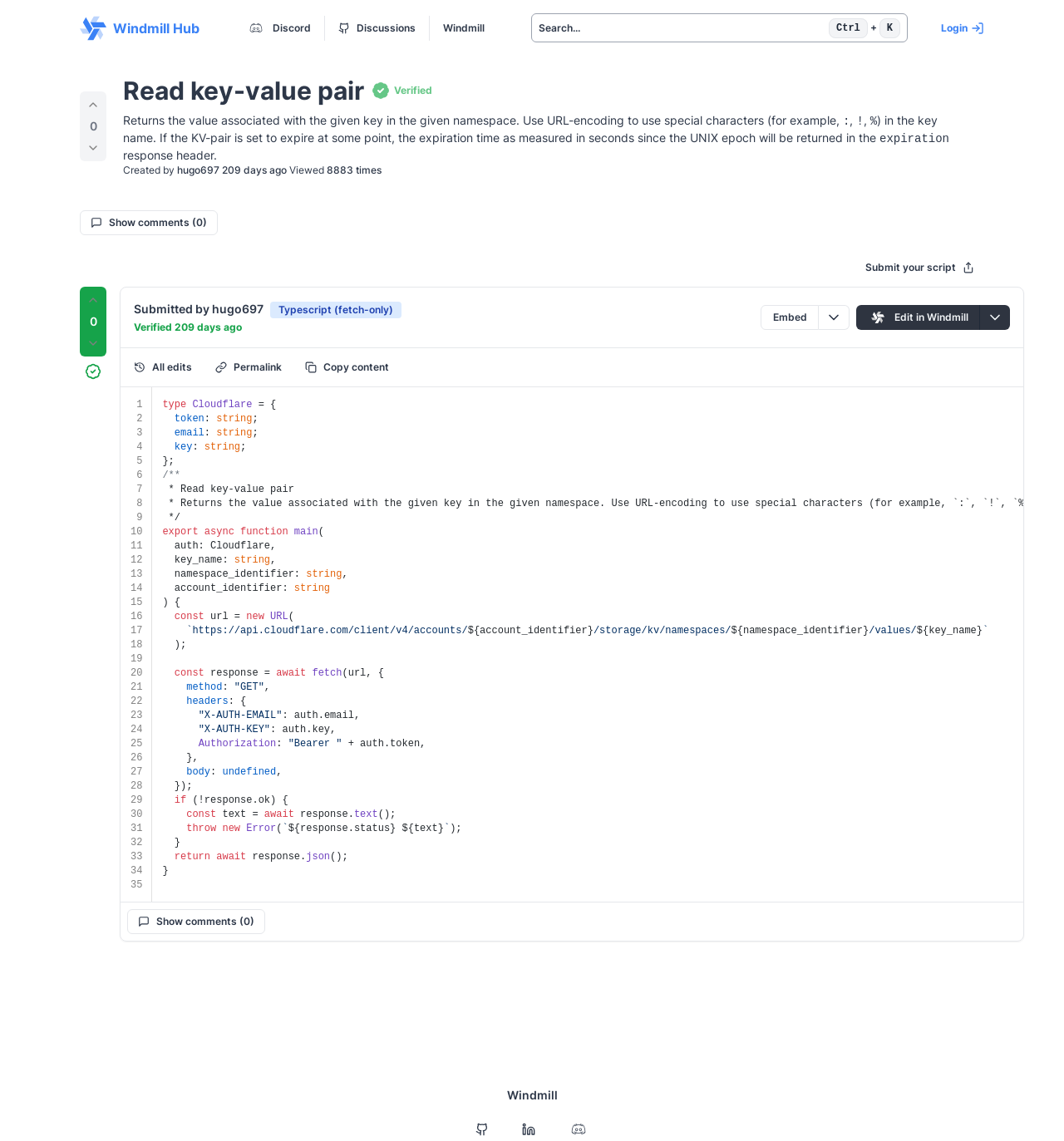Who submitted the script?
Refer to the image and answer the question using a single word or phrase.

hugo697